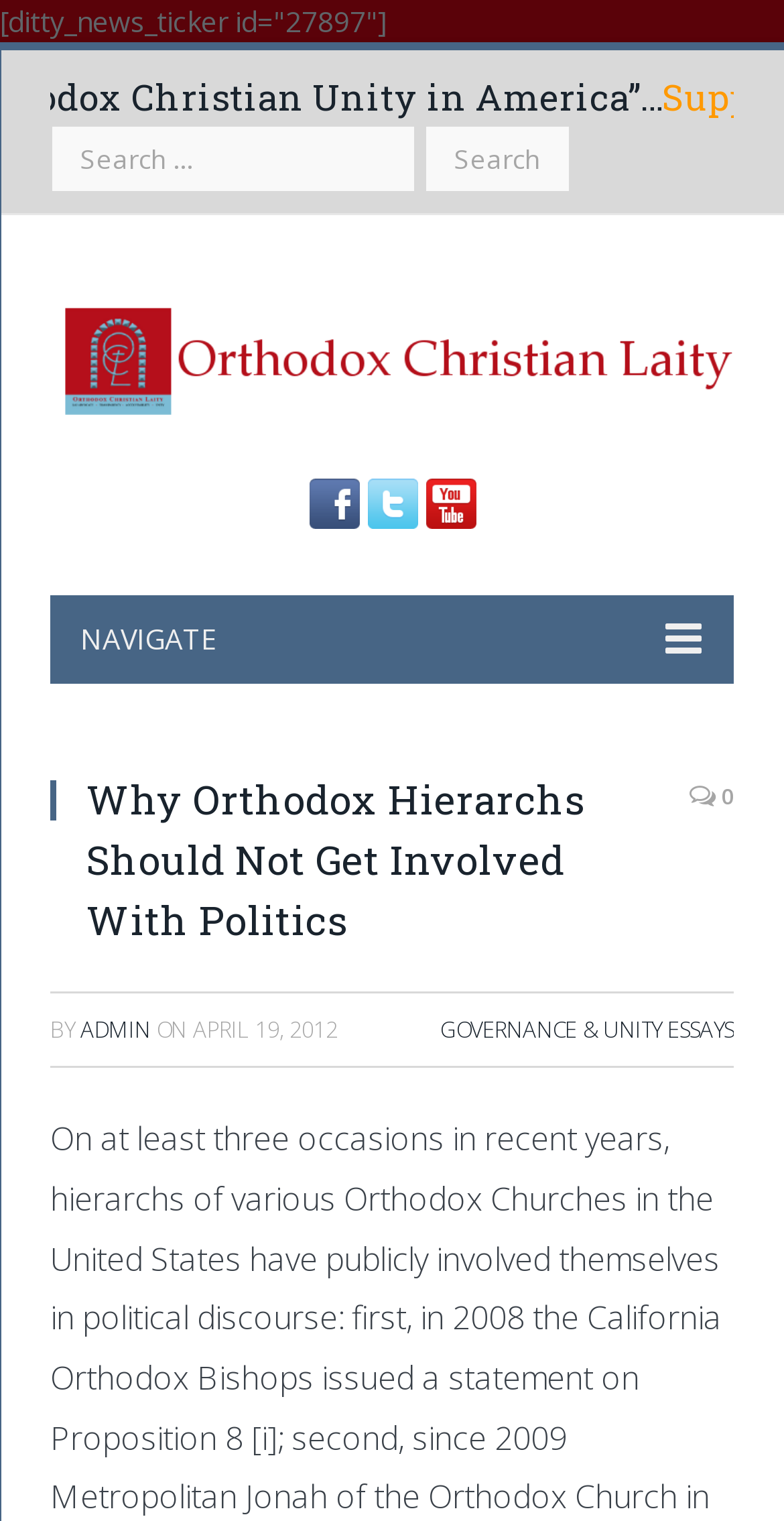Please find the bounding box coordinates of the element that needs to be clicked to perform the following instruction: "Visit JewishFilmFestivals.org". The bounding box coordinates should be four float numbers between 0 and 1, represented as [left, top, right, bottom].

None